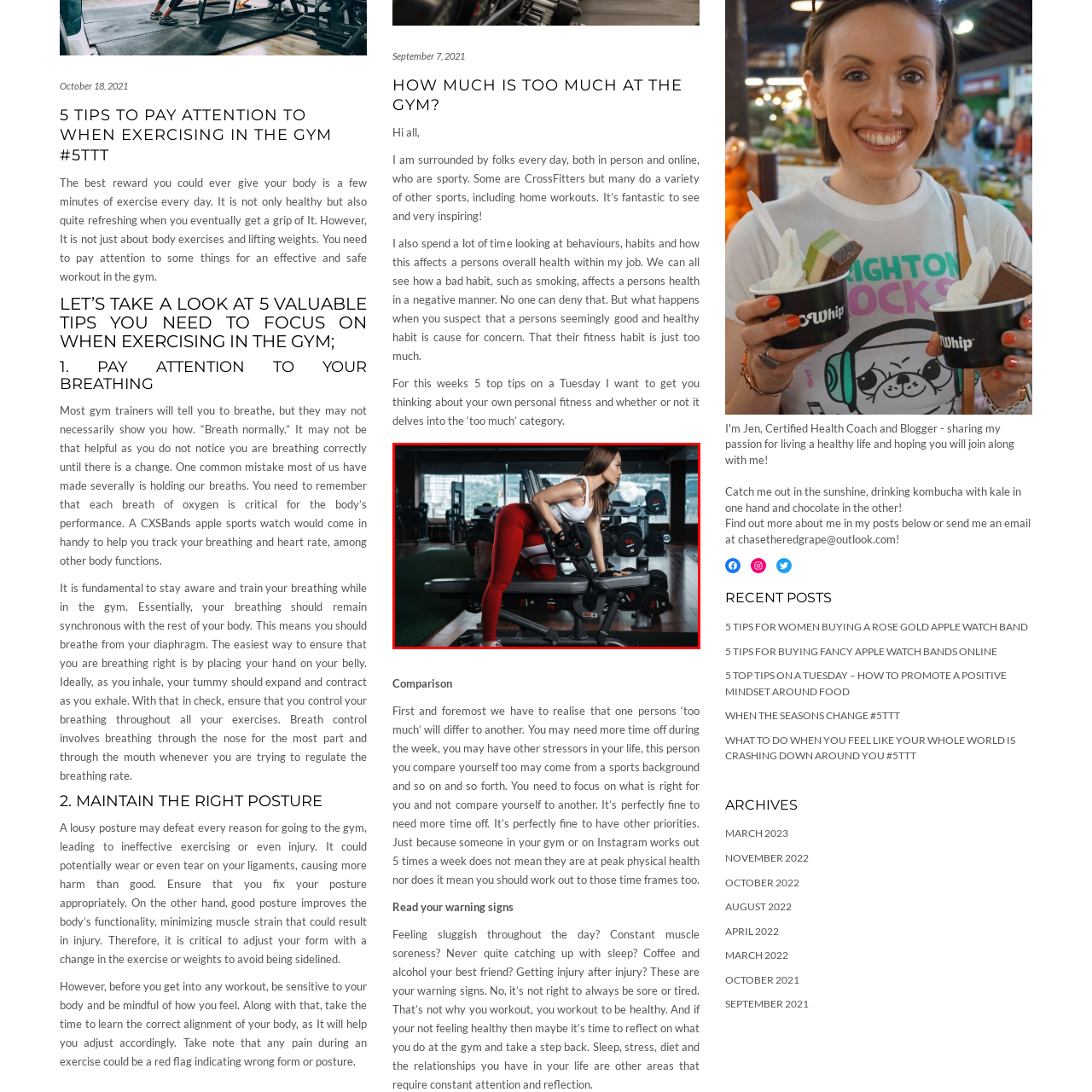Please analyze the image enclosed within the red bounding box and provide a comprehensive answer to the following question based on the image: What type of equipment is in the background?

The well-equipped gym in the background is filled with various weightlifting apparatus and free weights, reflecting an environment dedicated to fitness and wellness.